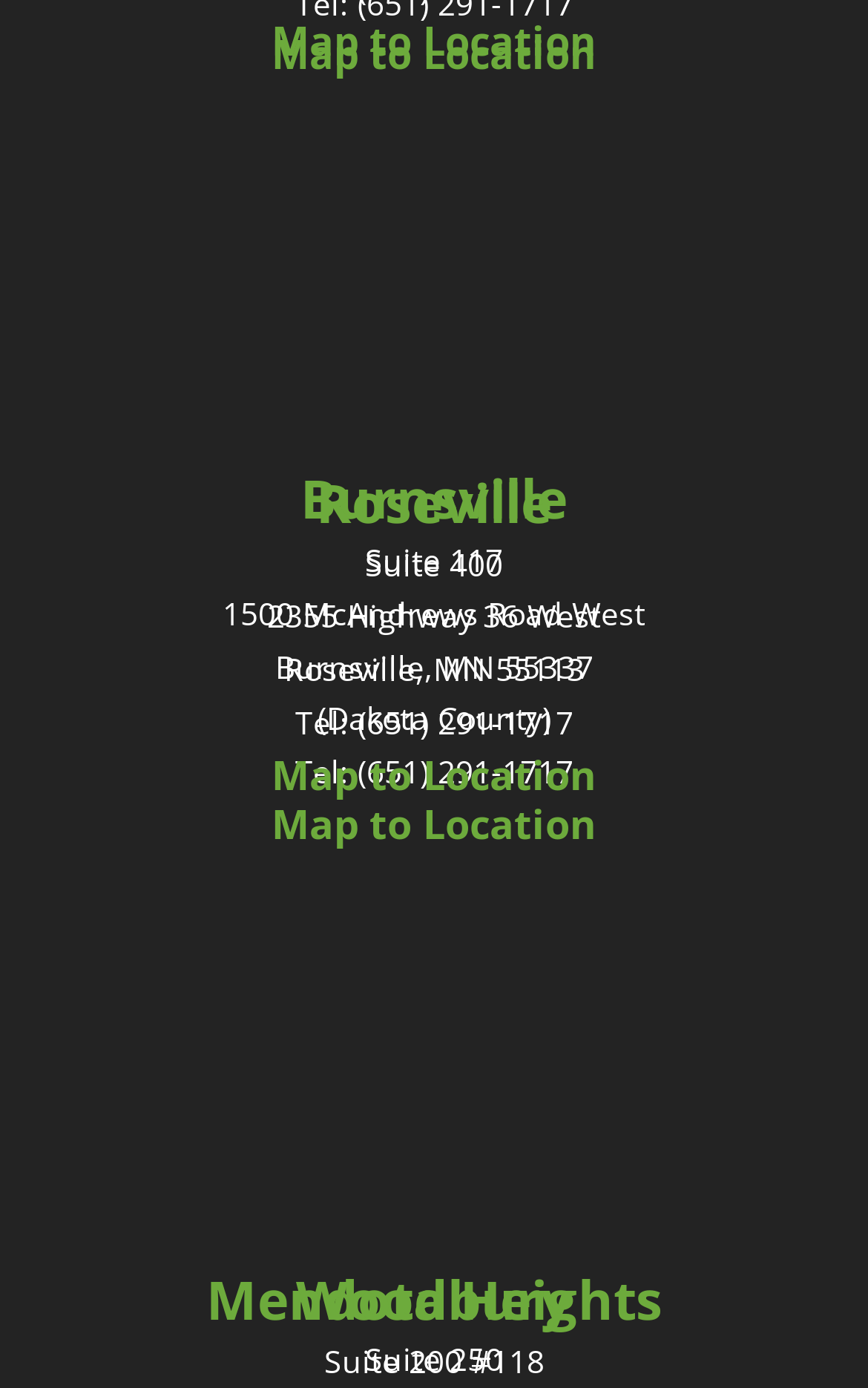Identify the bounding box of the HTML element described as: "Map to Location".

[0.313, 0.026, 0.687, 0.057]